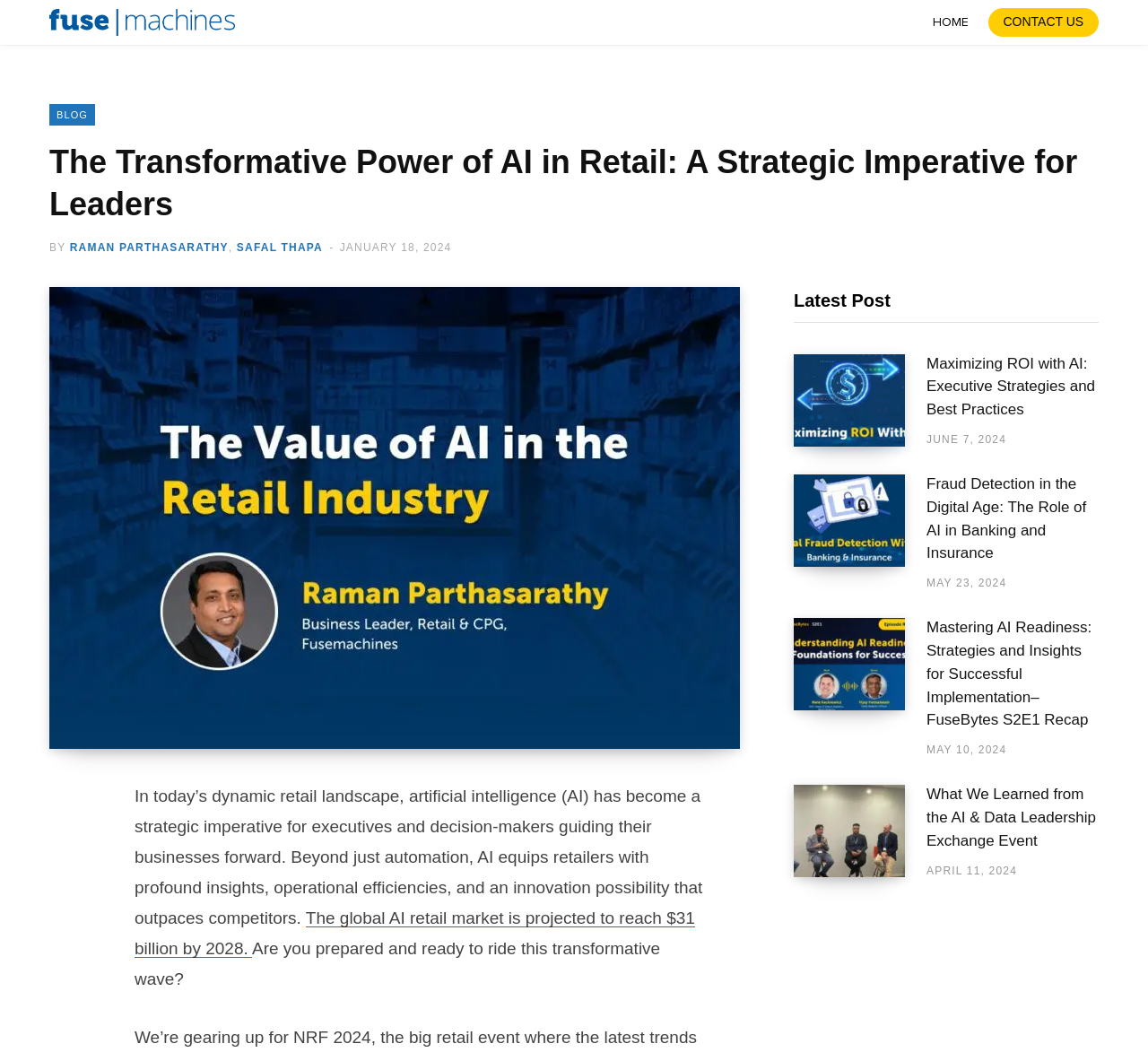What is the topic of the article?
Based on the image, answer the question in a detailed manner.

The topic of the article can be determined by looking at the heading 'The Transformative Power of AI in Retail: A Strategic Imperative for Leaders' and the link 'AI in Retail' which suggests that the article is about the application of Artificial Intelligence in the retail industry.